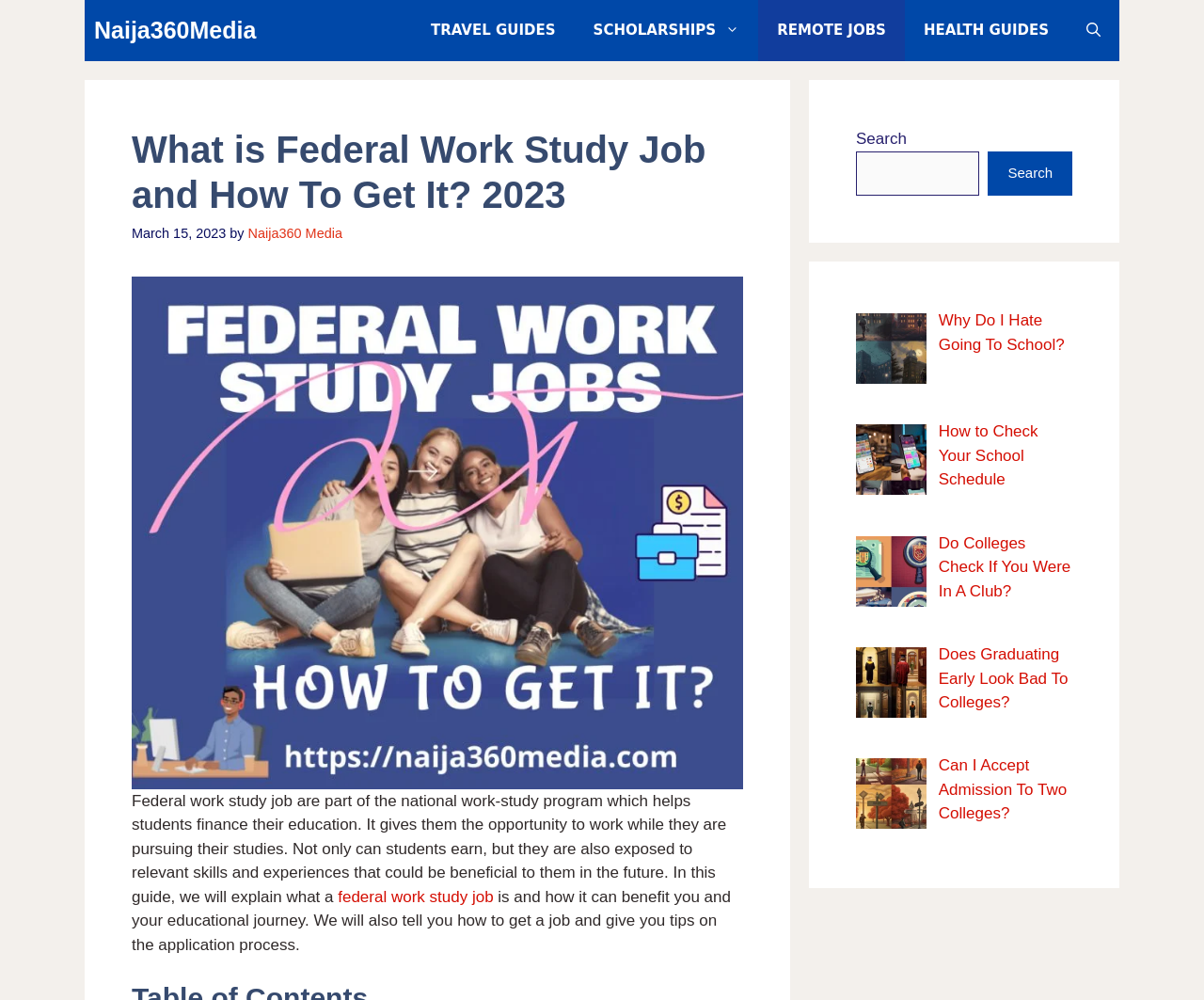Determine the bounding box coordinates of the section to be clicked to follow the instruction: "Search for a topic". The coordinates should be given as four float numbers between 0 and 1, formatted as [left, top, right, bottom].

[0.711, 0.151, 0.813, 0.196]